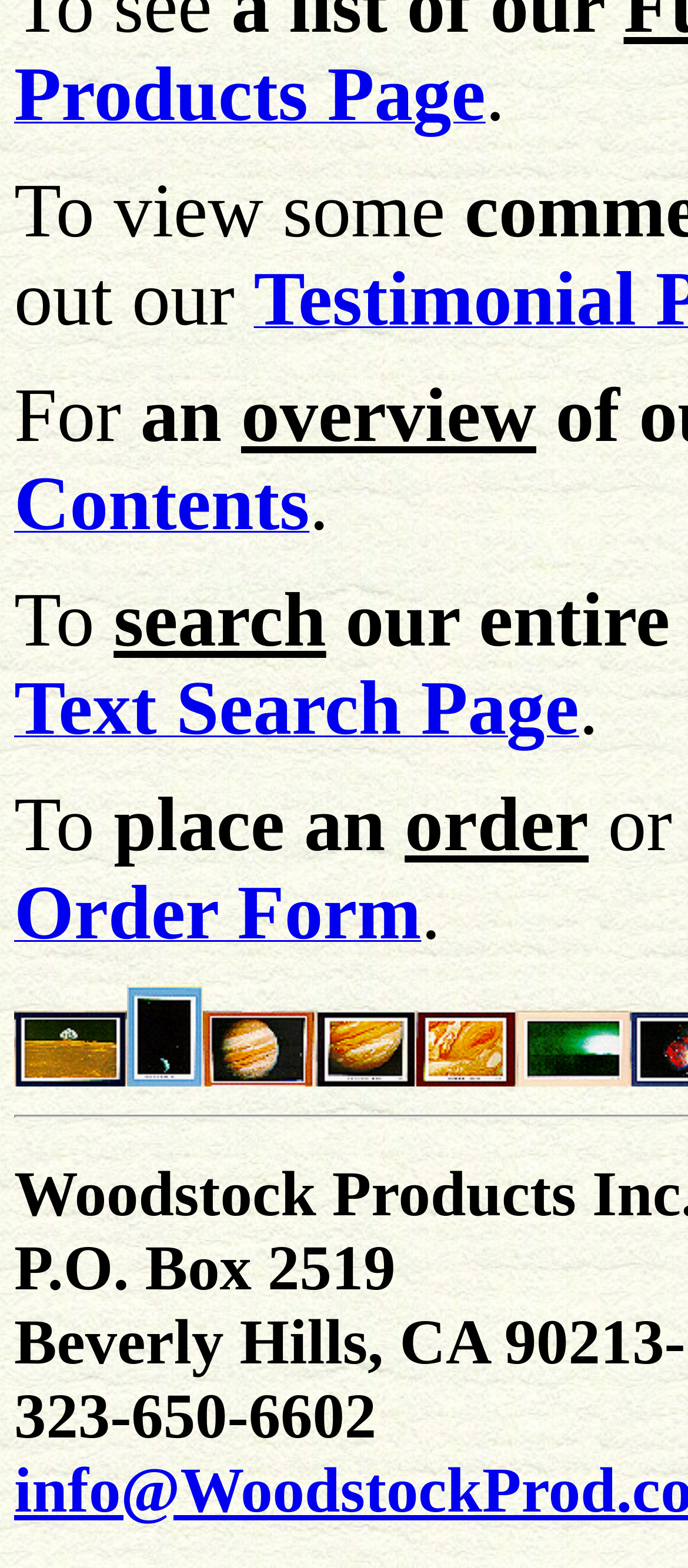Answer with a single word or phrase: 
How many images are there on the webpage?

6